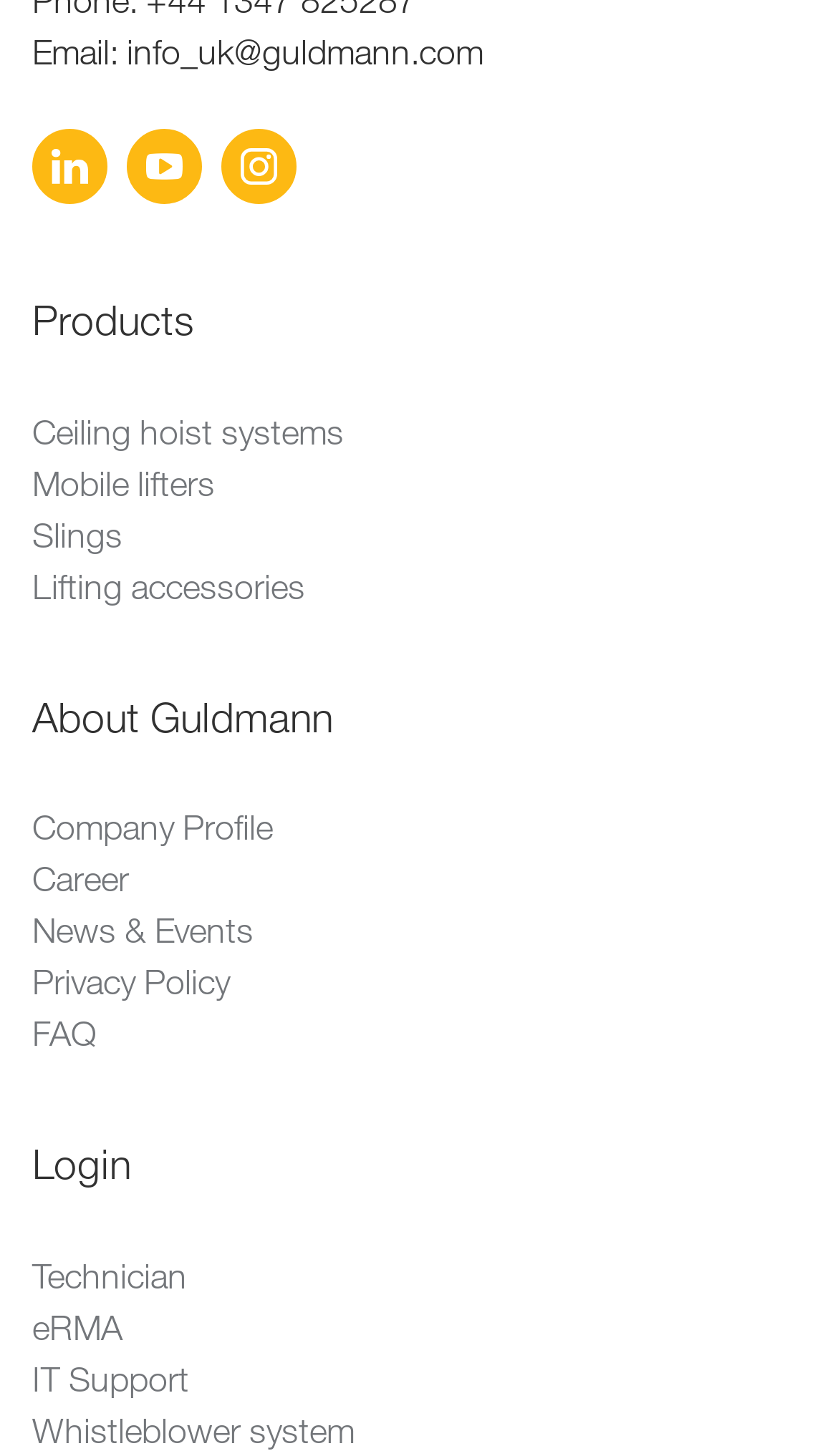Determine the bounding box coordinates of the region I should click to achieve the following instruction: "Visit LinkedIn page". Ensure the bounding box coordinates are four float numbers between 0 and 1, i.e., [left, top, right, bottom].

[0.062, 0.103, 0.105, 0.127]